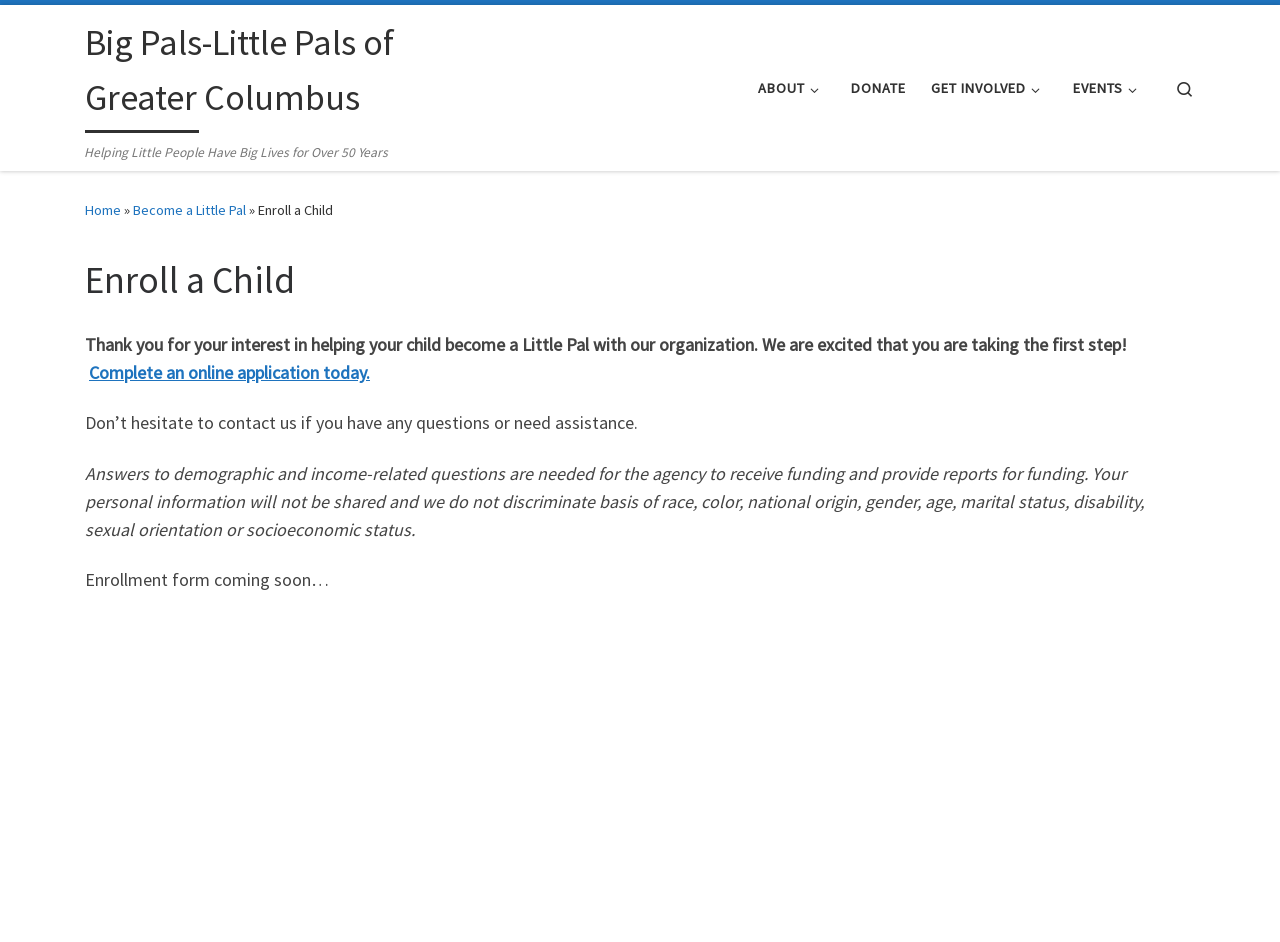Determine the bounding box coordinates of the region to click in order to accomplish the following instruction: "Learn more about the organization by clicking 'ABOUT'". Provide the coordinates as four float numbers between 0 and 1, specifically [left, top, right, bottom].

[0.587, 0.071, 0.65, 0.116]